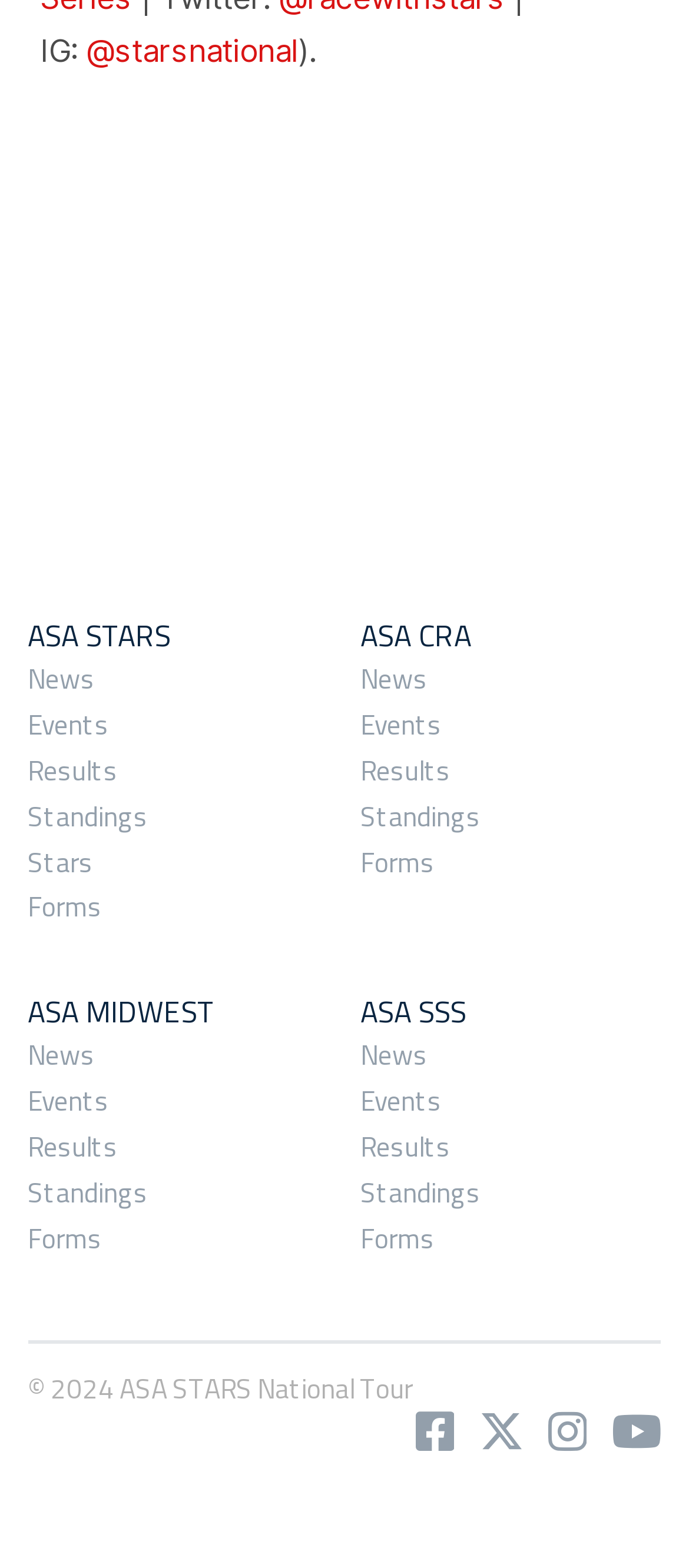Specify the bounding box coordinates of the area to click in order to follow the given instruction: "Click on the ASA STARS link."

[0.022, 0.42, 0.495, 0.449]